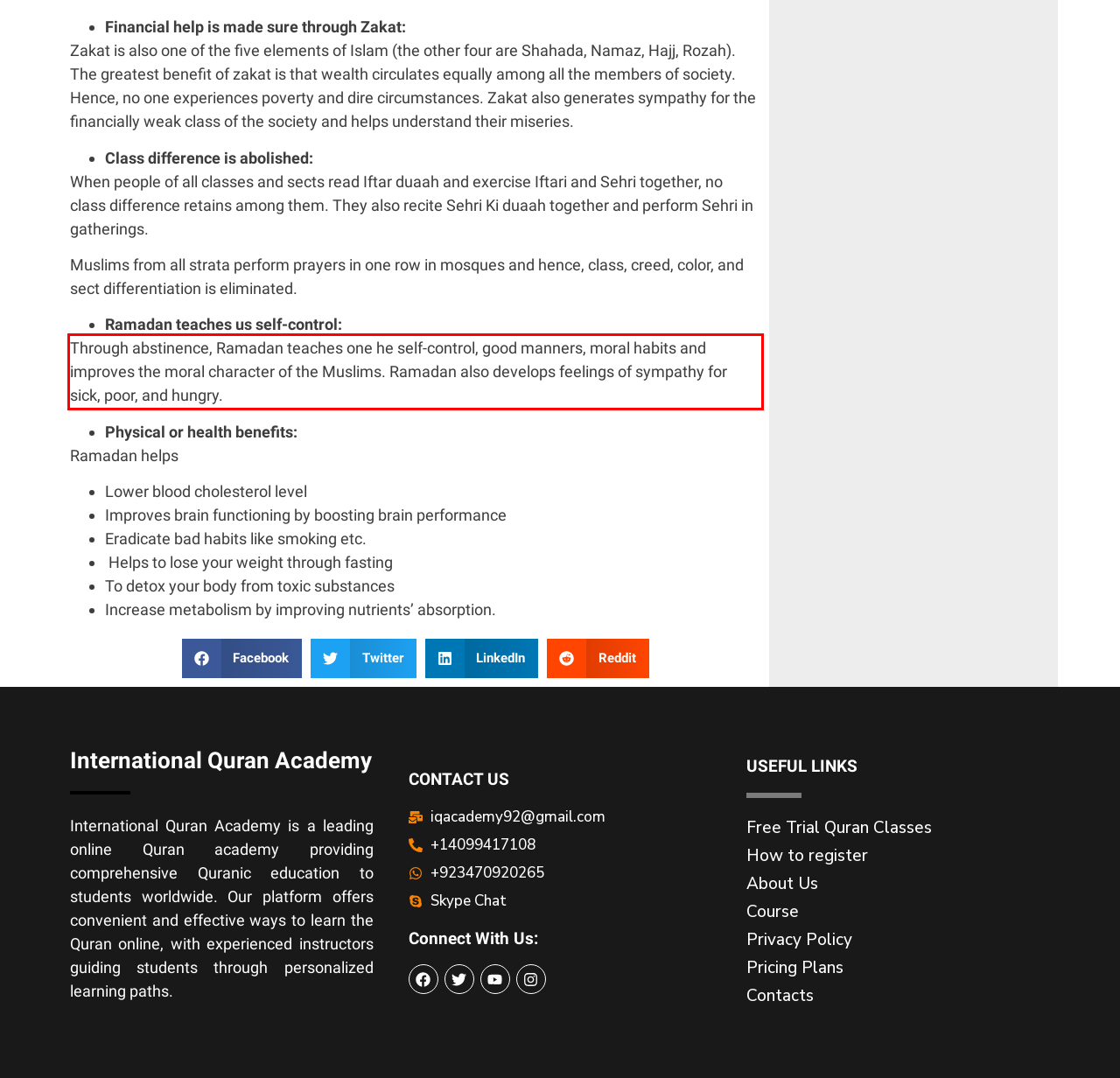Given the screenshot of a webpage, identify the red rectangle bounding box and recognize the text content inside it, generating the extracted text.

Through abstinence, Ramadan teaches one he self-control, good manners, moral habits and improves the moral character of the Muslims. Ramadan also develops feelings of sympathy for sick, poor, and hungry.